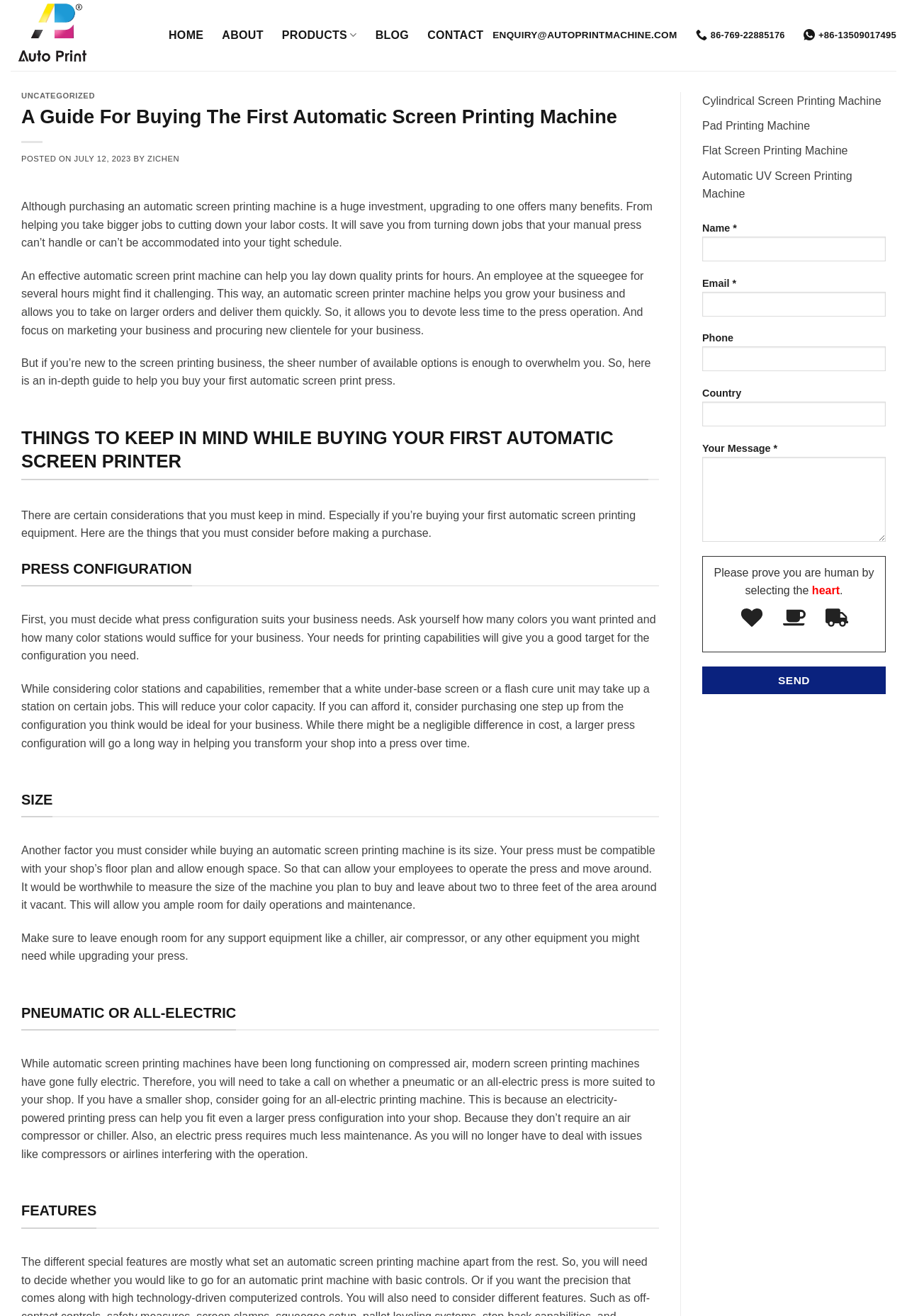Based on the element description, predict the bounding box coordinates (top-left x, top-left y, bottom-right x, bottom-right y) for the UI element in the screenshot: Pad Printing Machine

[0.774, 0.091, 0.893, 0.1]